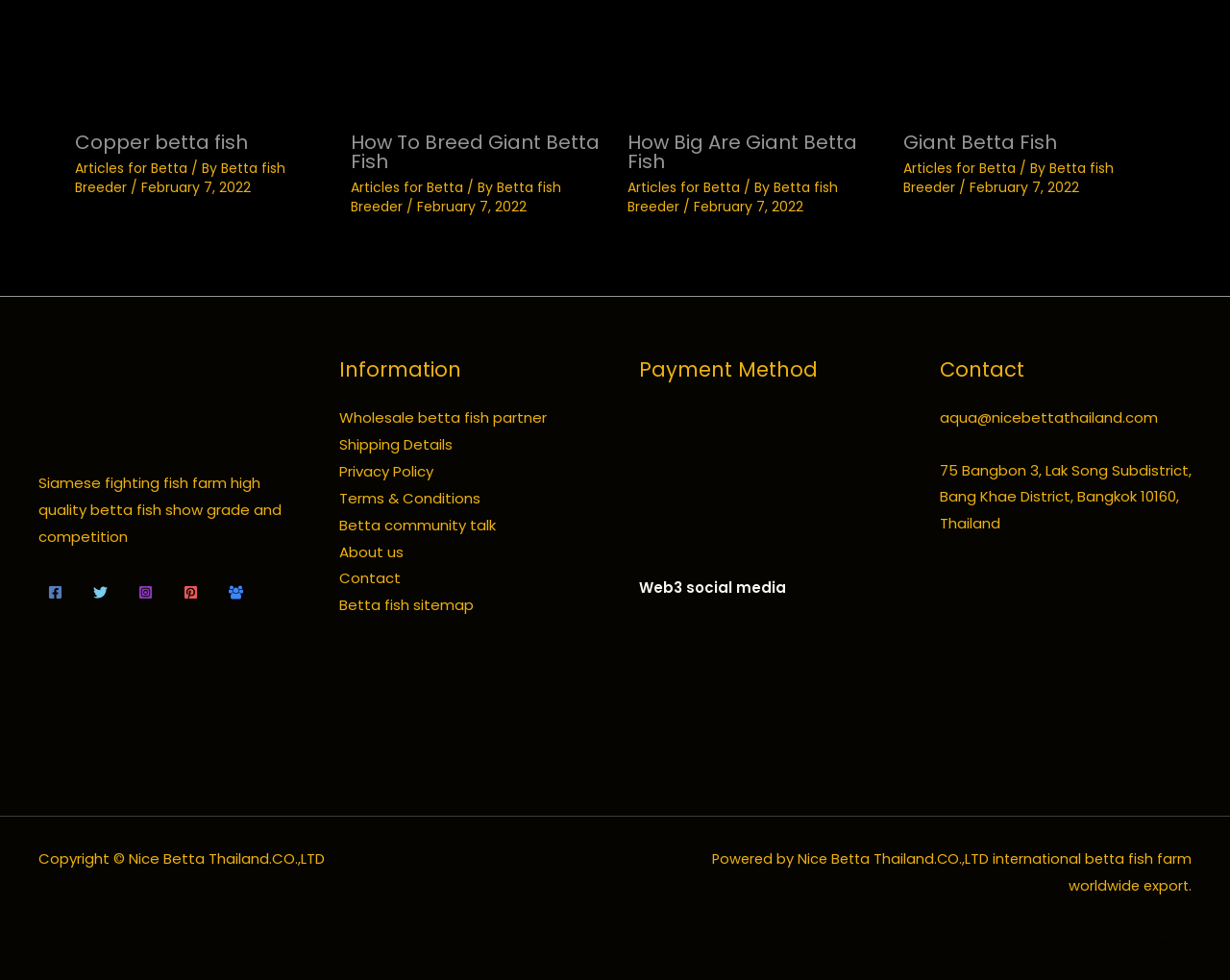Respond to the question below with a concise word or phrase:
What is the name of the farm mentioned?

Siamese fighting fish farm